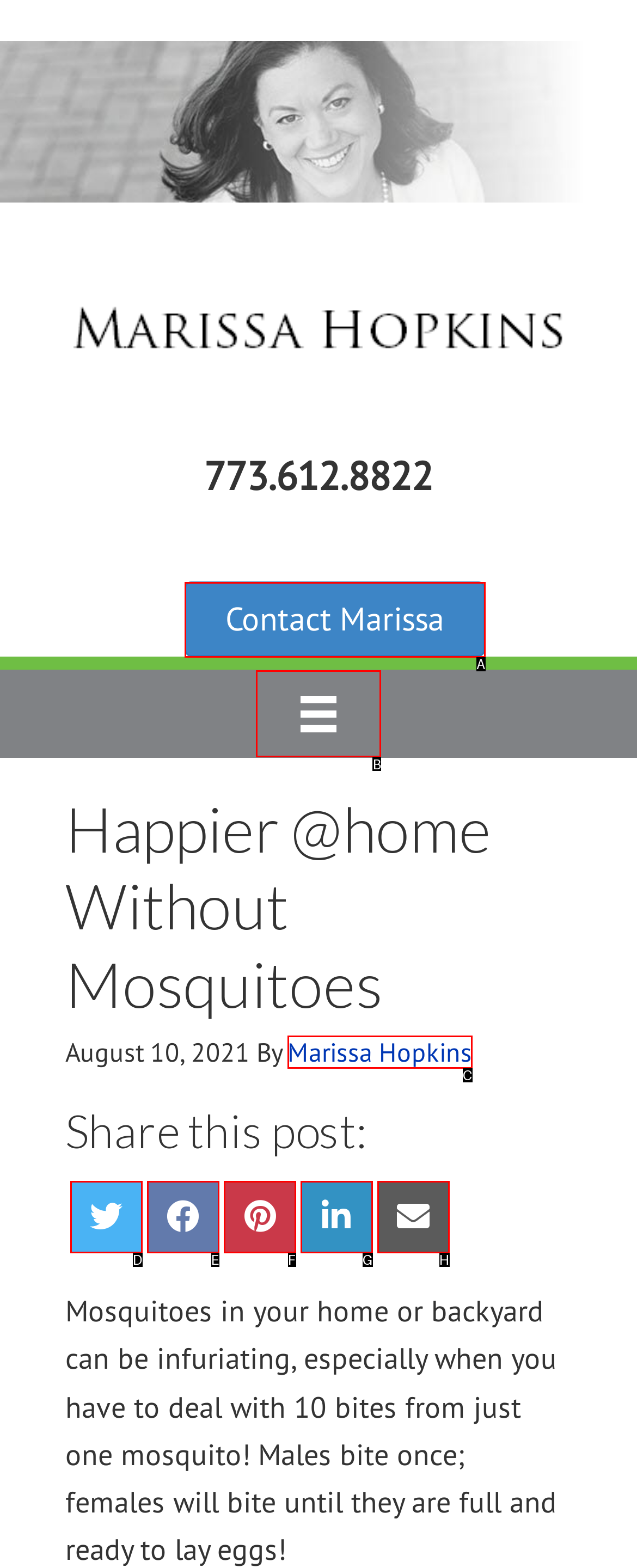Based on the element described as: Share on X (Twitter)
Find and respond with the letter of the correct UI element.

D